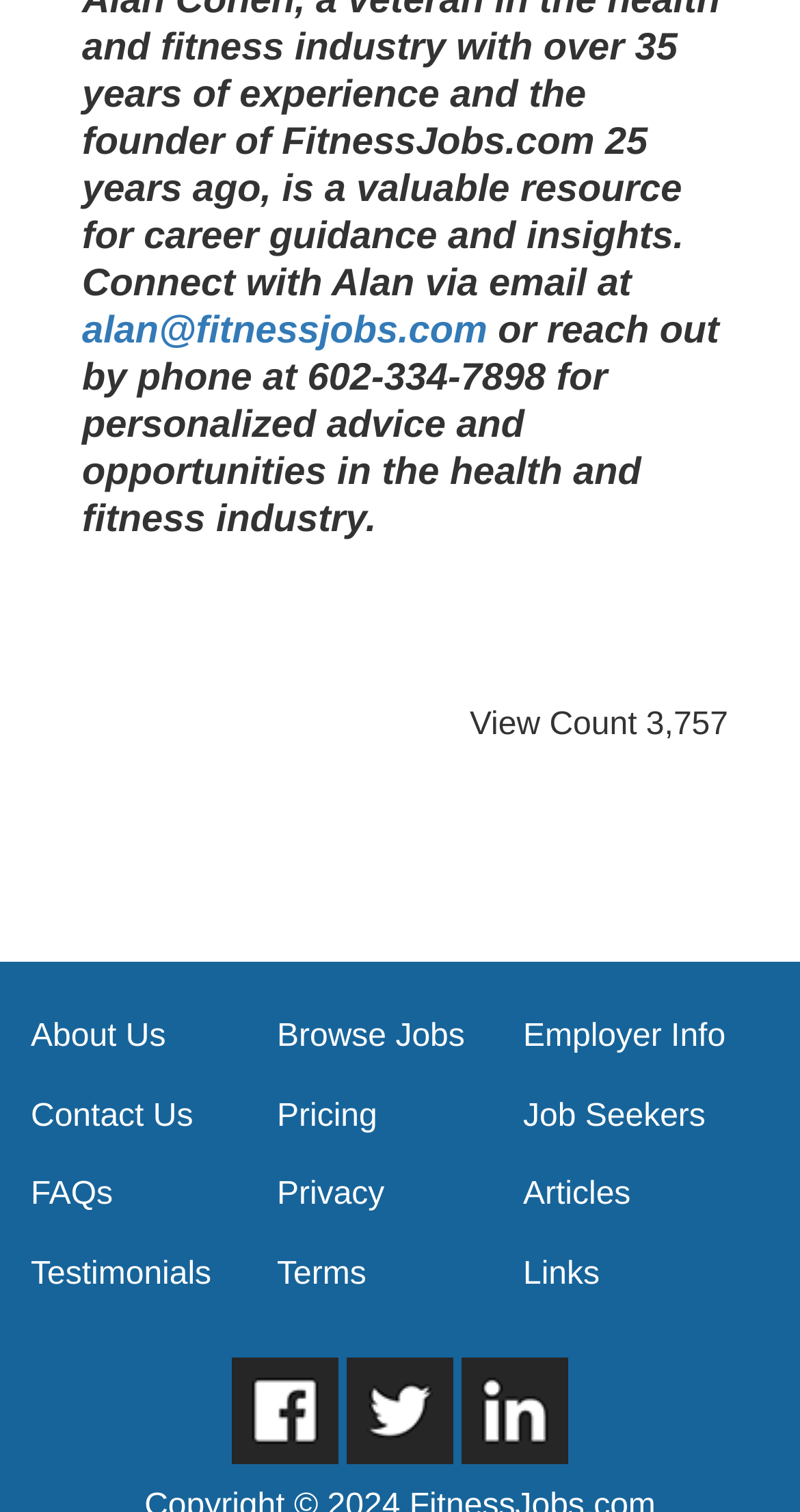What is the section for job seekers?
Look at the image and answer the question using a single word or phrase.

Job Seekers